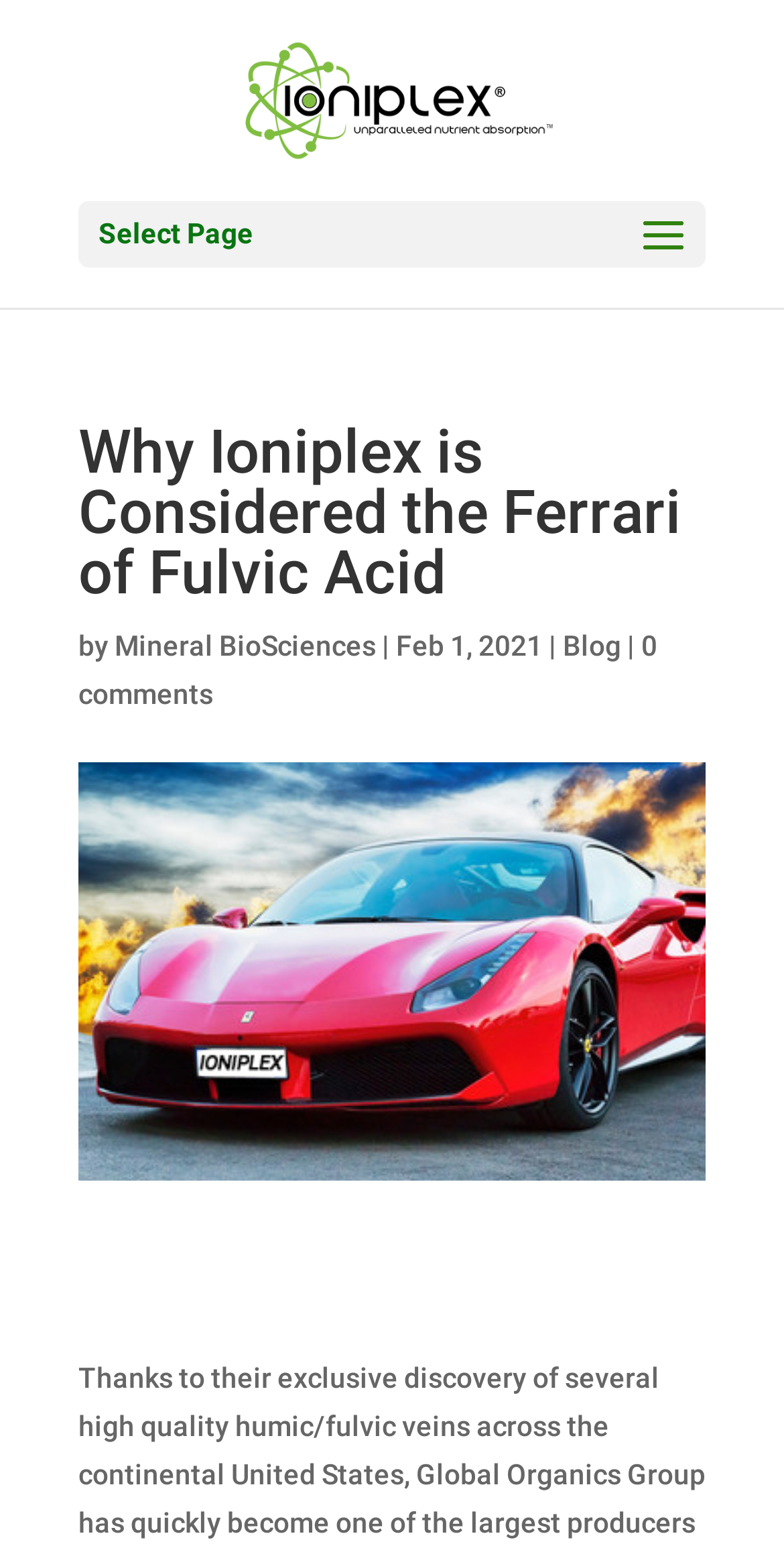Who wrote the article?
Based on the screenshot, give a detailed explanation to answer the question.

The author of the article can be found below the main heading, where it is written as 'by Mineral BioSciences'.